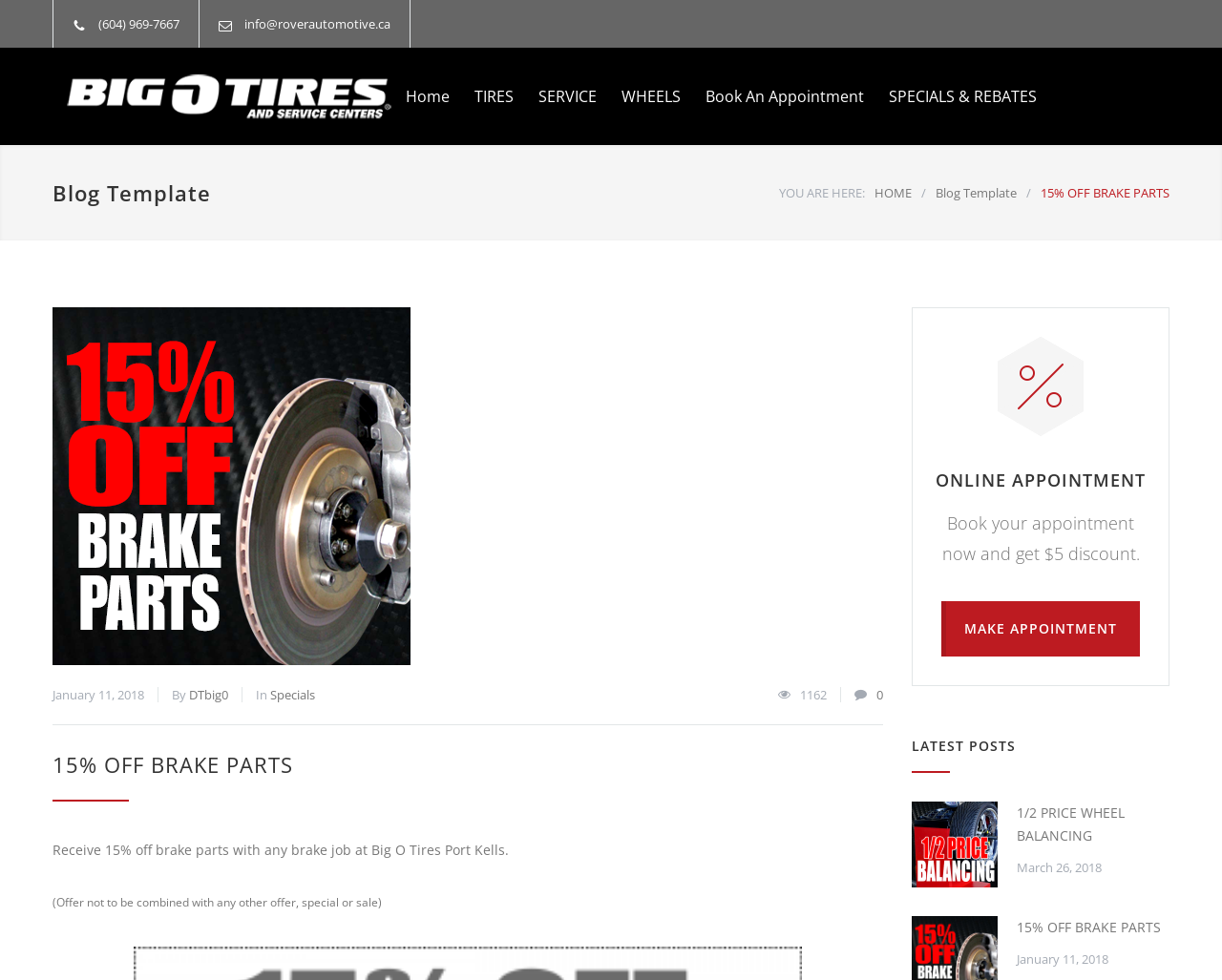Give a short answer to this question using one word or a phrase:
What is the phone number at the top?

(604) 969-7667